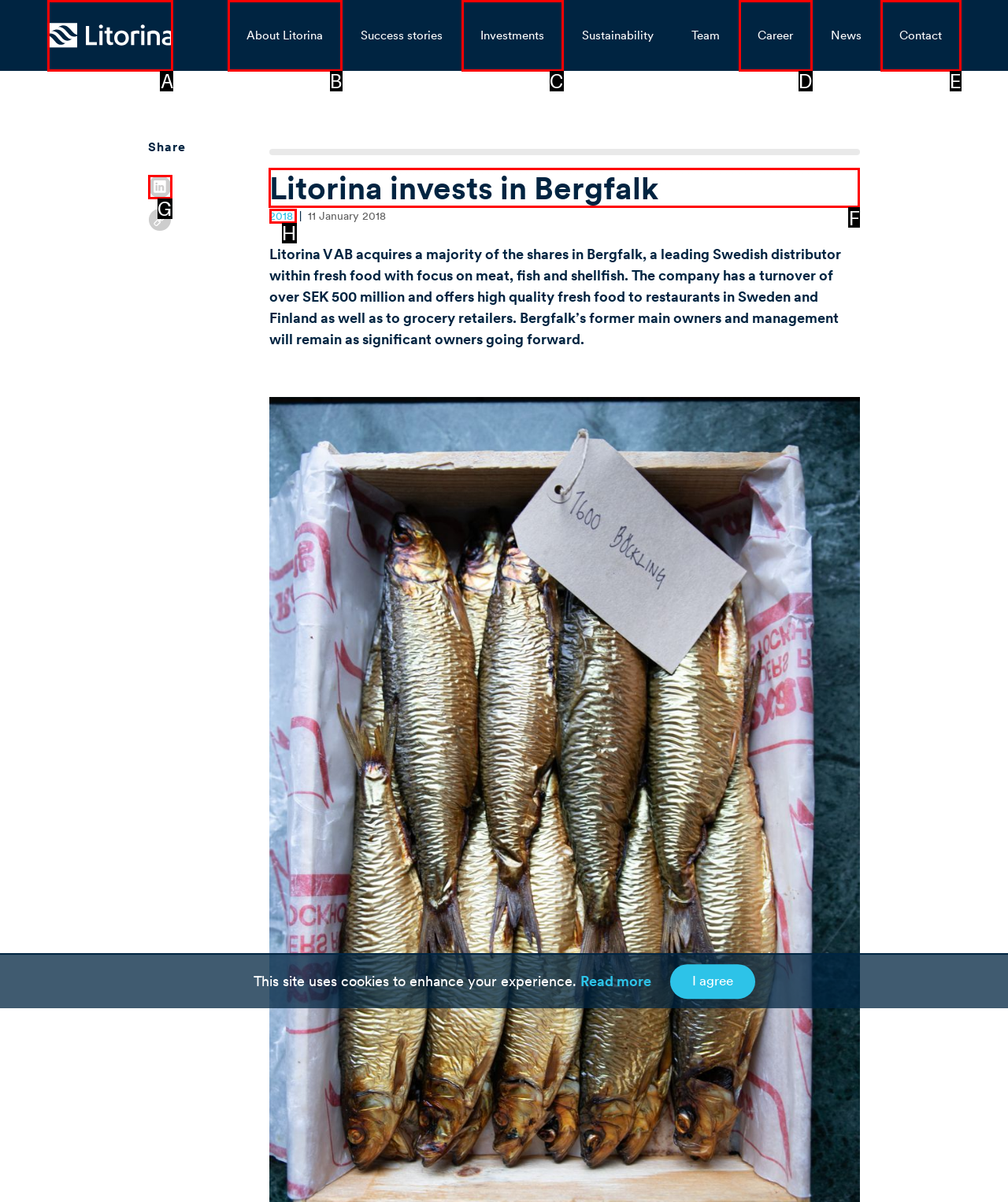Figure out which option to click to perform the following task: Read news about Litorina invests in Bergfalk
Provide the letter of the correct option in your response.

F